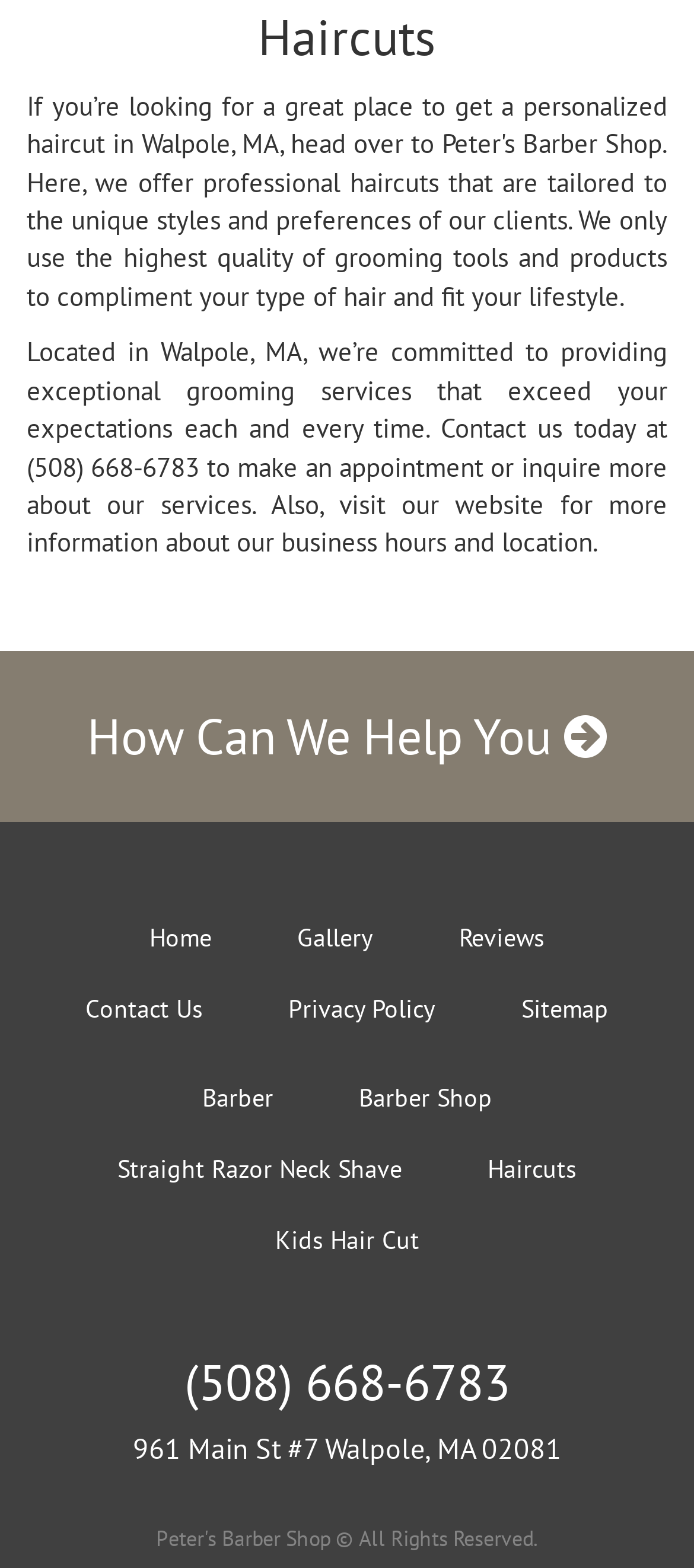Find the coordinates for the bounding box of the element with this description: "Sitemap".

[0.751, 0.633, 0.877, 0.653]